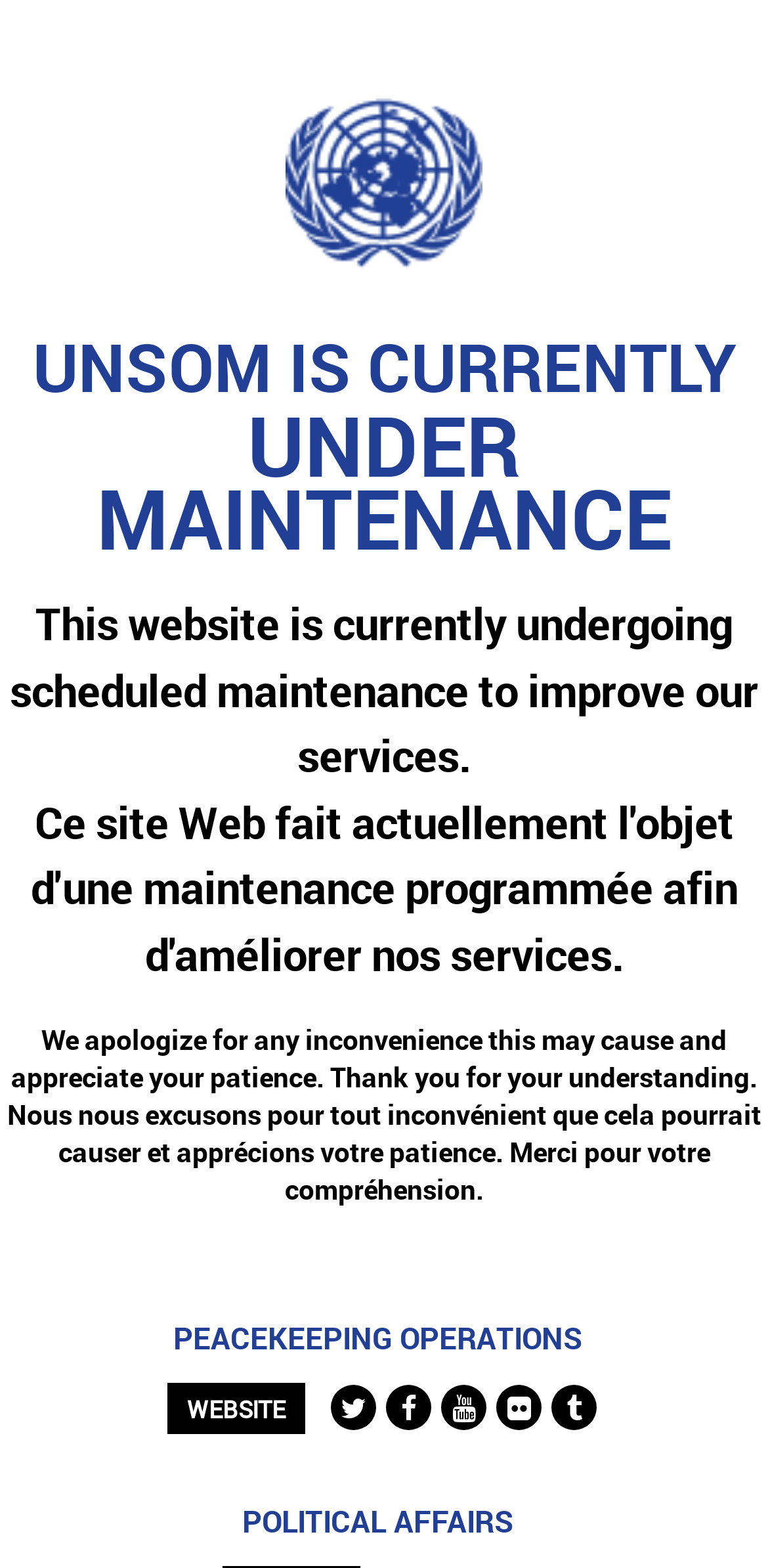Please specify the bounding box coordinates in the format (top-left x, top-left y, bottom-right x, bottom-right y), with all values as floating point numbers between 0 and 1. Identify the bounding box of the UI element described by: parent_node: UNSOM IS CURRENTLY title="Home"

[0.0, 0.063, 1.0, 0.18]